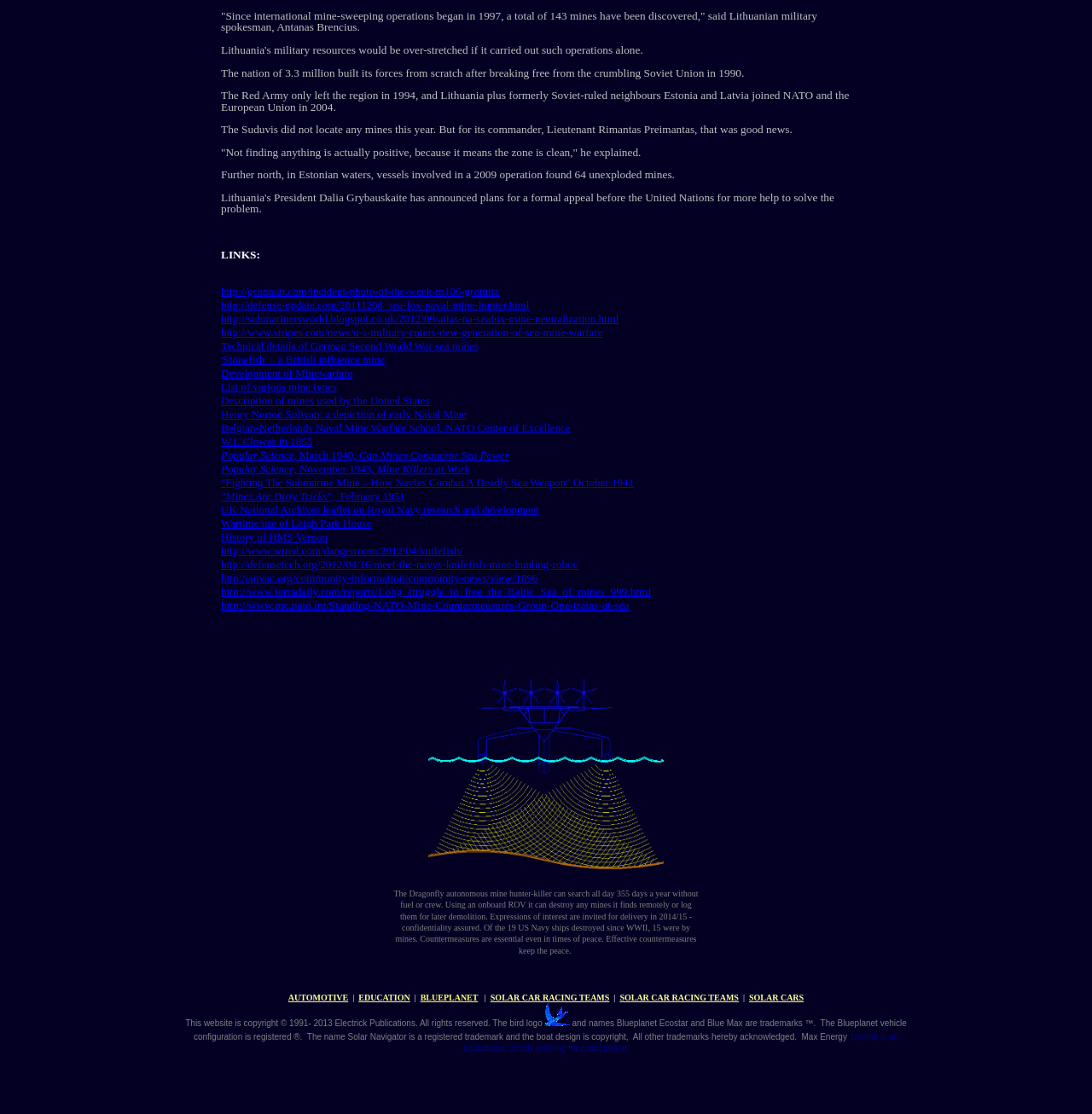Determine the bounding box coordinates for the clickable element to execute this instruction: "Learn about organic slug control". Provide the coordinates as four float numbers between 0 and 1, i.e., [left, top, right, bottom].

None